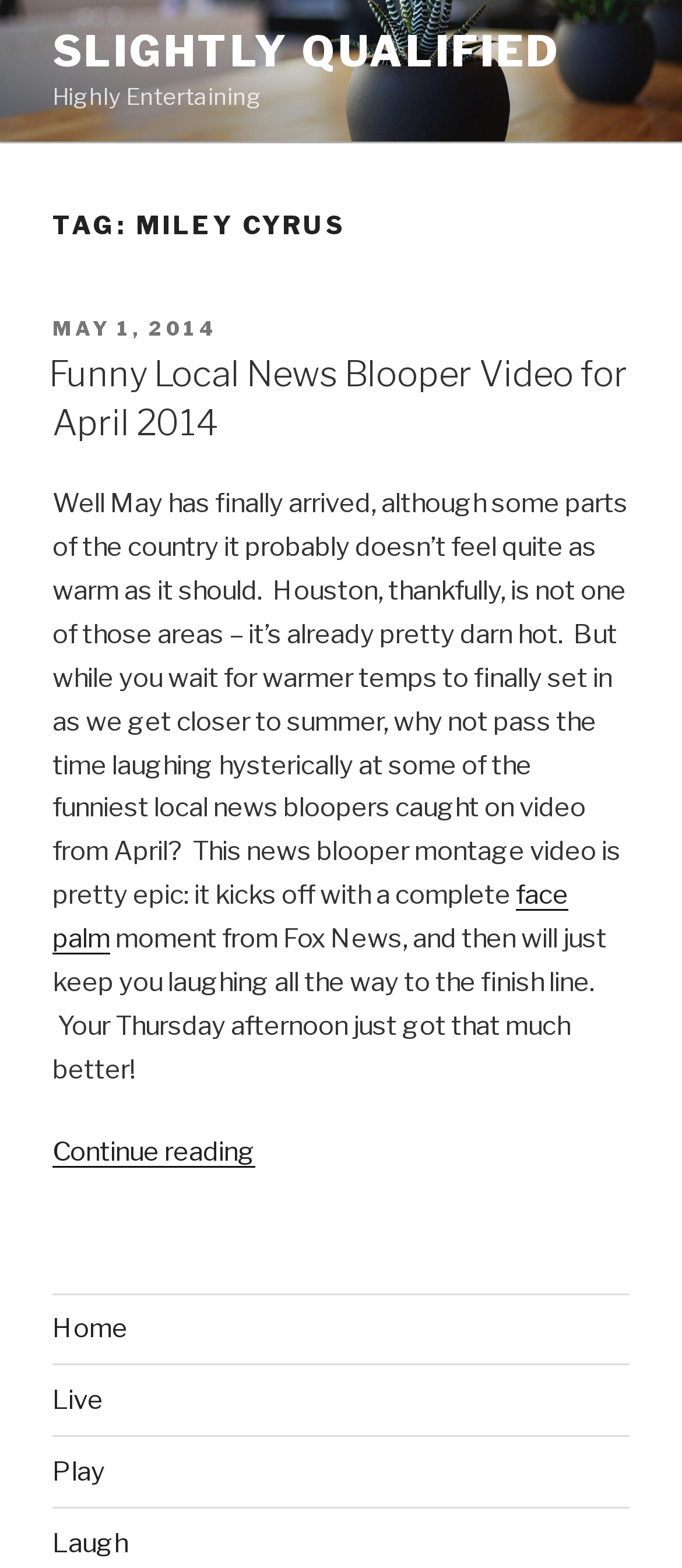Answer the following inquiry with a single word or phrase:
How many links are there in the main content?

5